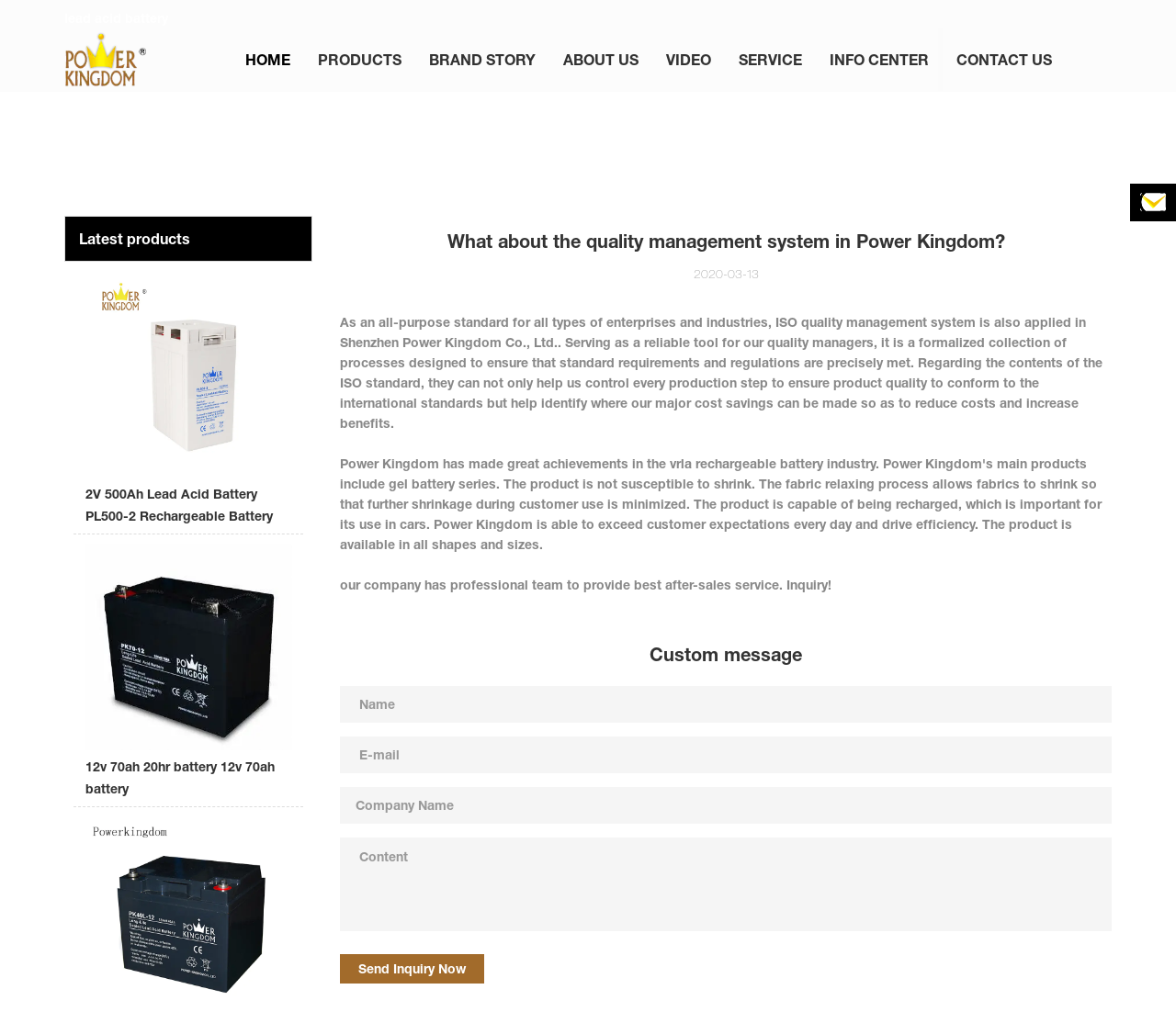How can customers contact the company?
Please ensure your answer to the question is detailed and covers all necessary aspects.

I found a button labeled 'Send Inquiry Now' below a form with fields for name, email, company name, and content, which suggests that customers can contact the company by filling out this form and submitting it.